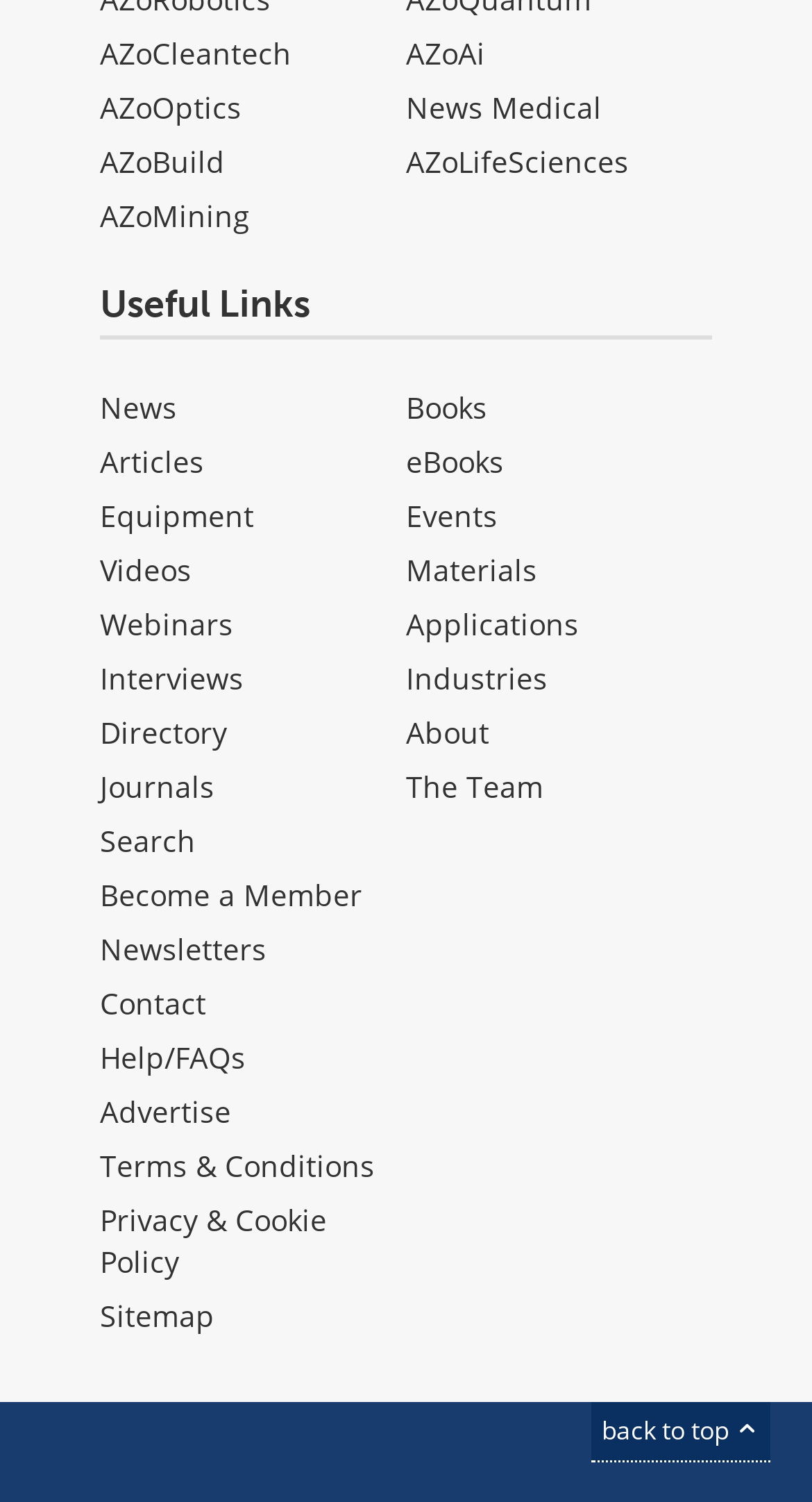How many links are under 'Useful Links'? Observe the screenshot and provide a one-word or short phrase answer.

14